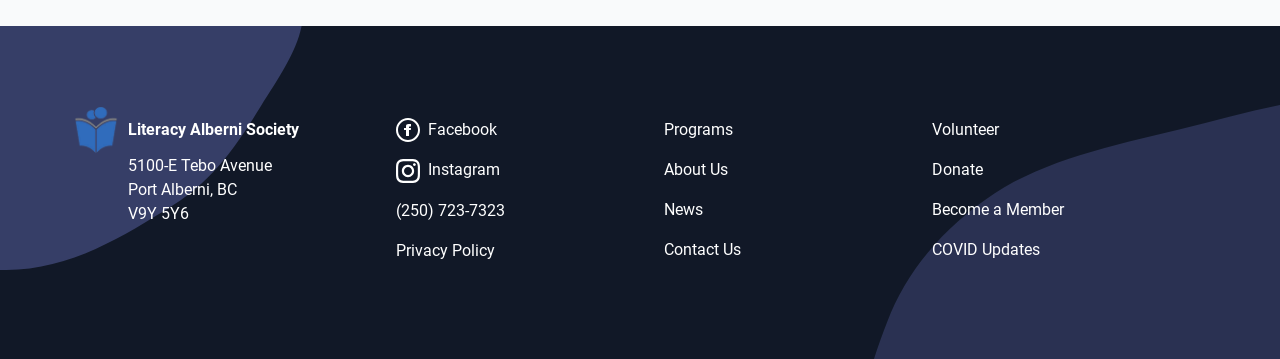Answer with a single word or phrase: 
What is the address of Literacy Alberni Society?

5100-E Tebo Avenue